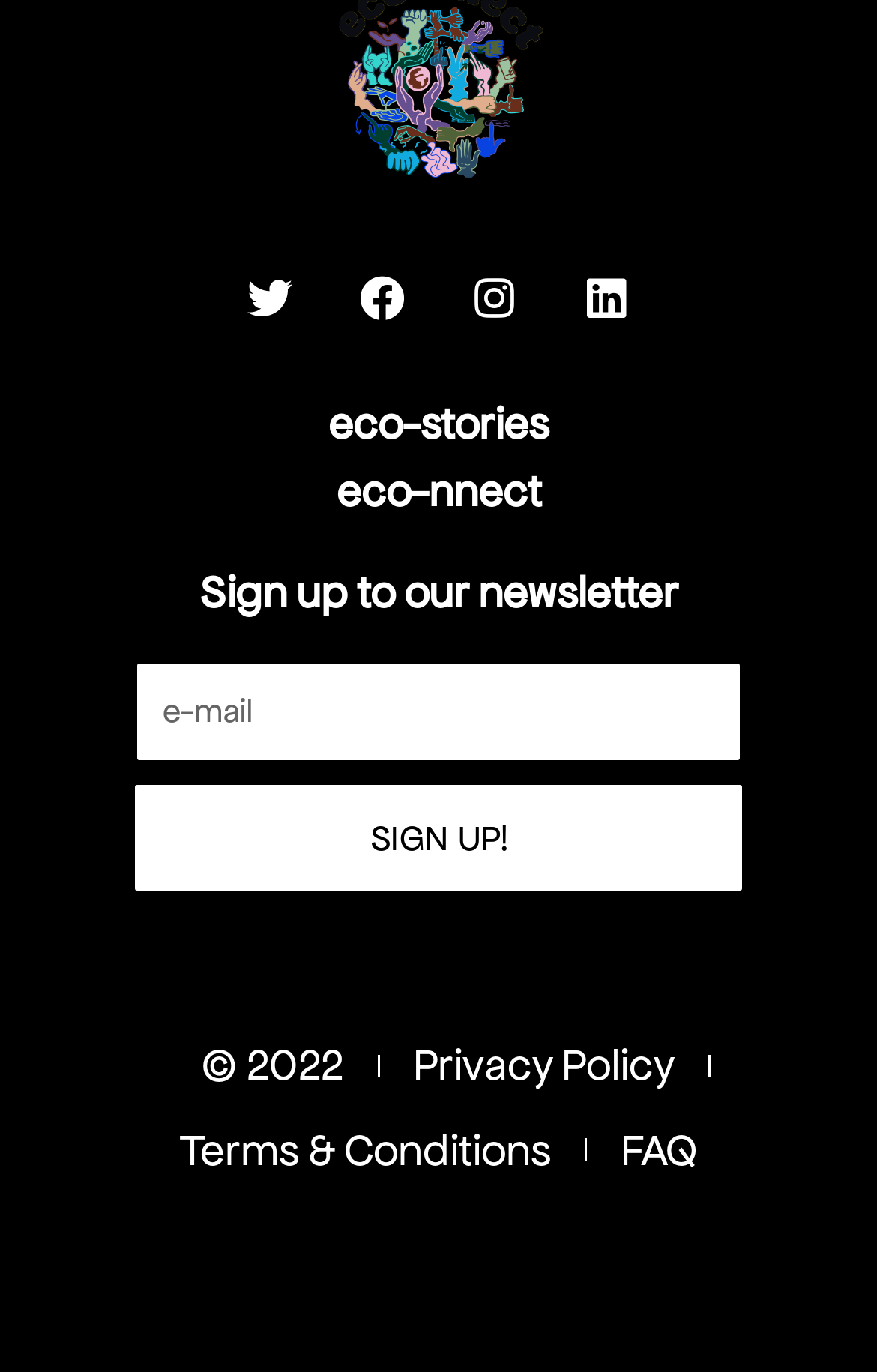Identify the bounding box coordinates of the section that should be clicked to achieve the task described: "View FAQ".

[0.708, 0.808, 0.795, 0.868]